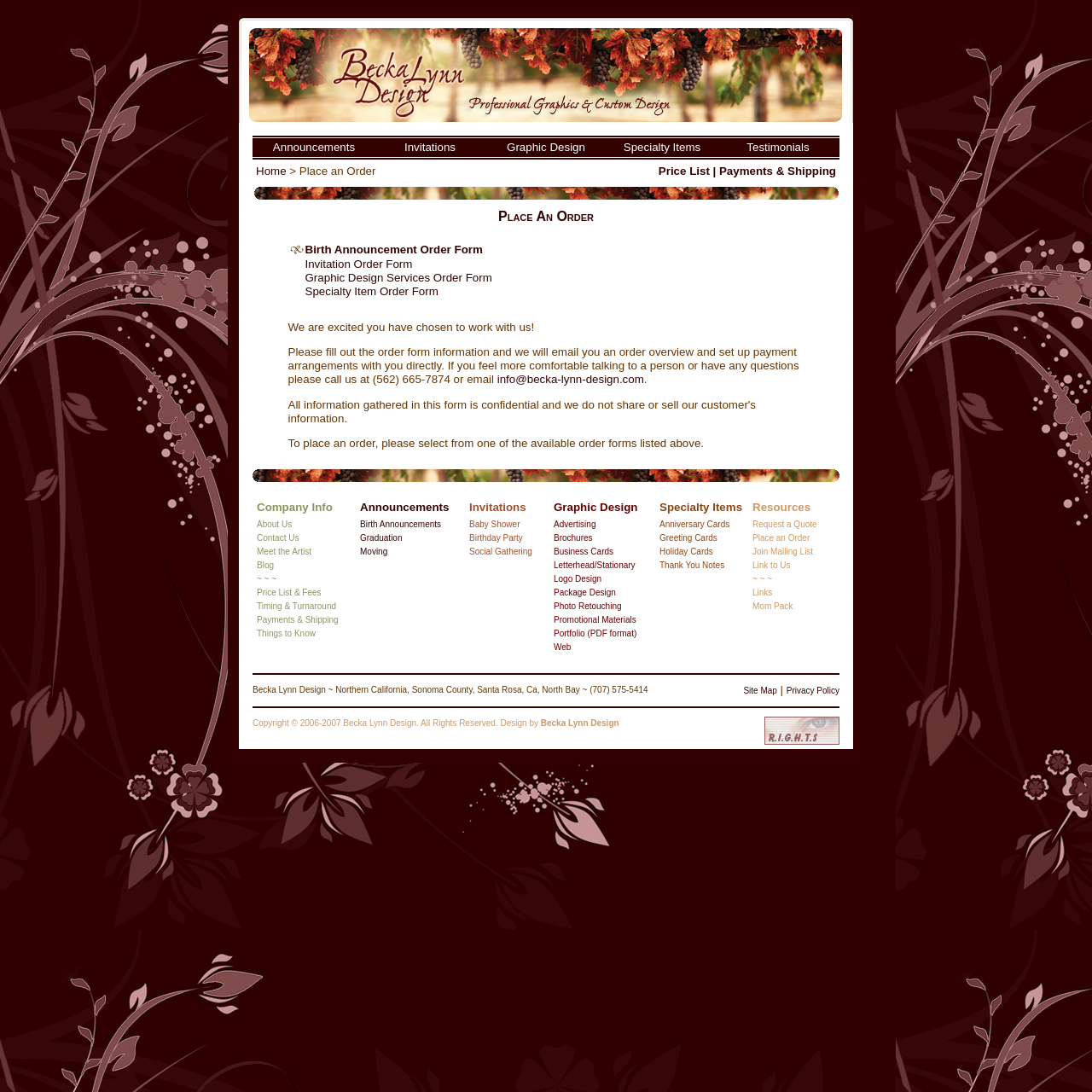Find the bounding box coordinates of the element's region that should be clicked in order to follow the given instruction: "go to Home". The coordinates should consist of four float numbers between 0 and 1, i.e., [left, top, right, bottom].

[0.234, 0.151, 0.262, 0.162]